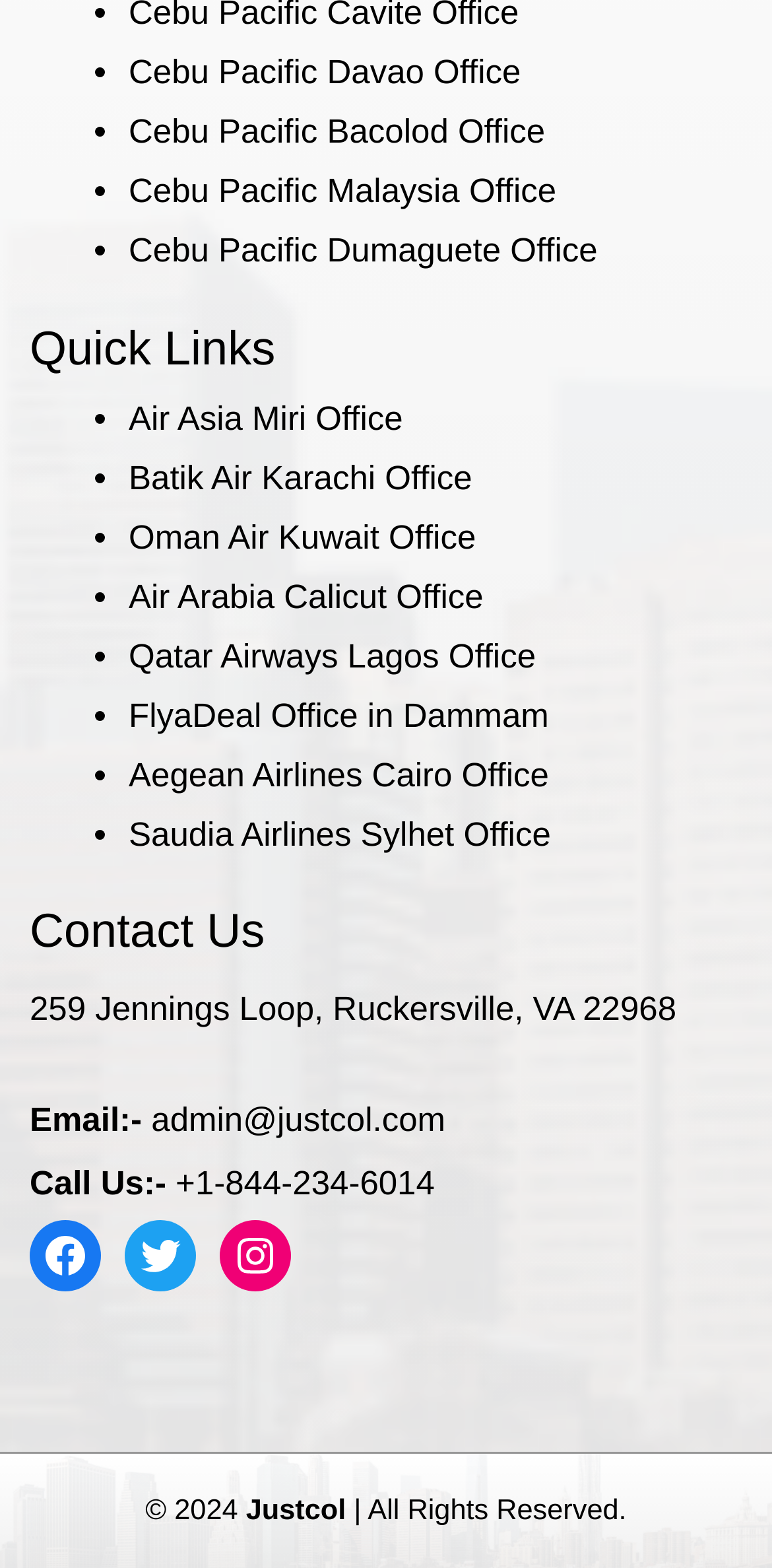Determine the bounding box coordinates of the section I need to click to execute the following instruction: "Click Cebu Pacific Davao Office". Provide the coordinates as four float numbers between 0 and 1, i.e., [left, top, right, bottom].

[0.167, 0.035, 0.675, 0.059]